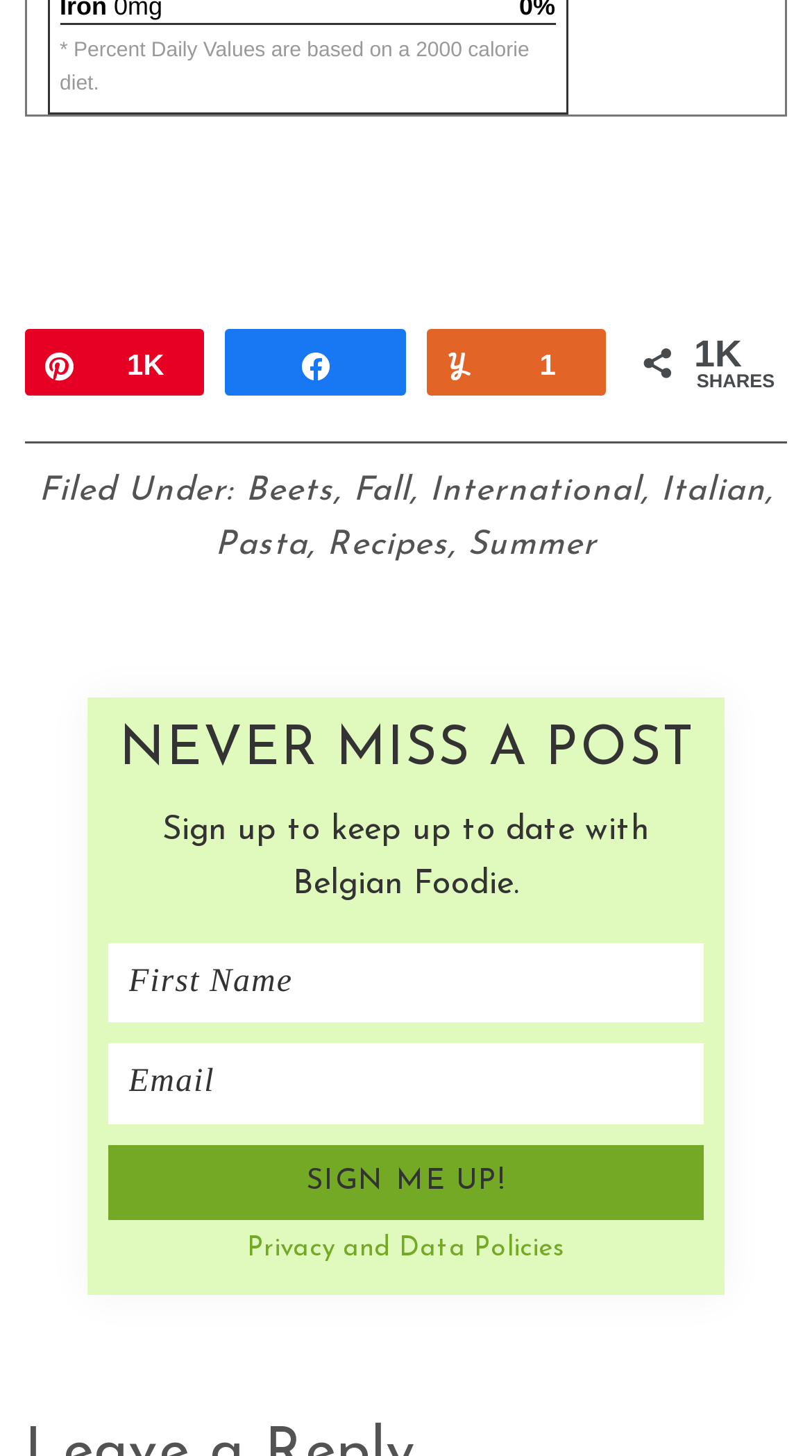What is the purpose of the textbox with the label 'Email'?
Refer to the image and provide a concise answer in one word or phrase.

to receive updates